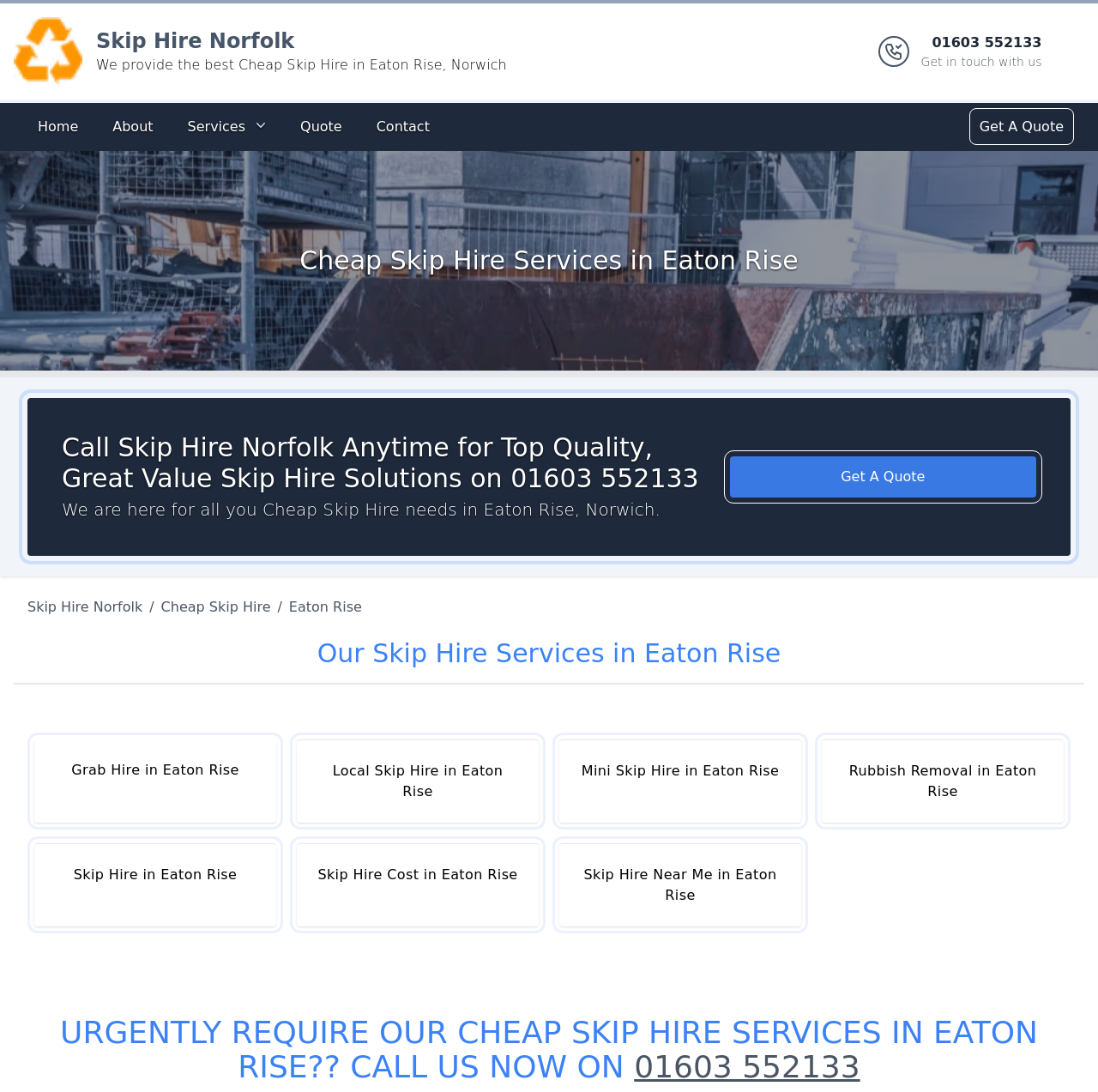Offer a detailed account of what is visible on the webpage.

This webpage is about Cheap Skip Hire services in Eaton Rise, Norwich, provided by Skip Hire Norfolk. At the top, there is a banner with the company's logo and name, along with a brief description of their services. Below the banner, there is a phone number, 01603 552133, to get in touch with the company.

The main content of the page is divided into sections. The first section has a heading "Cheap Skip Hire Services in Eaton Rise" and features an image related to skip hire services. Below the image, there is a heading that encourages visitors to call Skip Hire Norfolk for top-quality skip hire solutions.

The next section has a heading "Our Skip Hire Services in Eaton Rise" and lists various services offered by the company, including Grab Hire, Local Skip Hire, Mini Skip Hire, Rubbish Removal, Skip Hire, Skip Hire Cost, and Skip Hire Near Me. Each service is represented by a link.

At the bottom of the page, there is a prominent call-to-action, urging visitors to call the company immediately if they require cheap skip hire services in Eaton Rise. The phone number, 01603 552133, is displayed prominently, along with a link to get a quote.

Throughout the page, there are multiple links to get a quote, contact the company, and navigate to other sections of the website, such as Home, About, Services, and Quote.